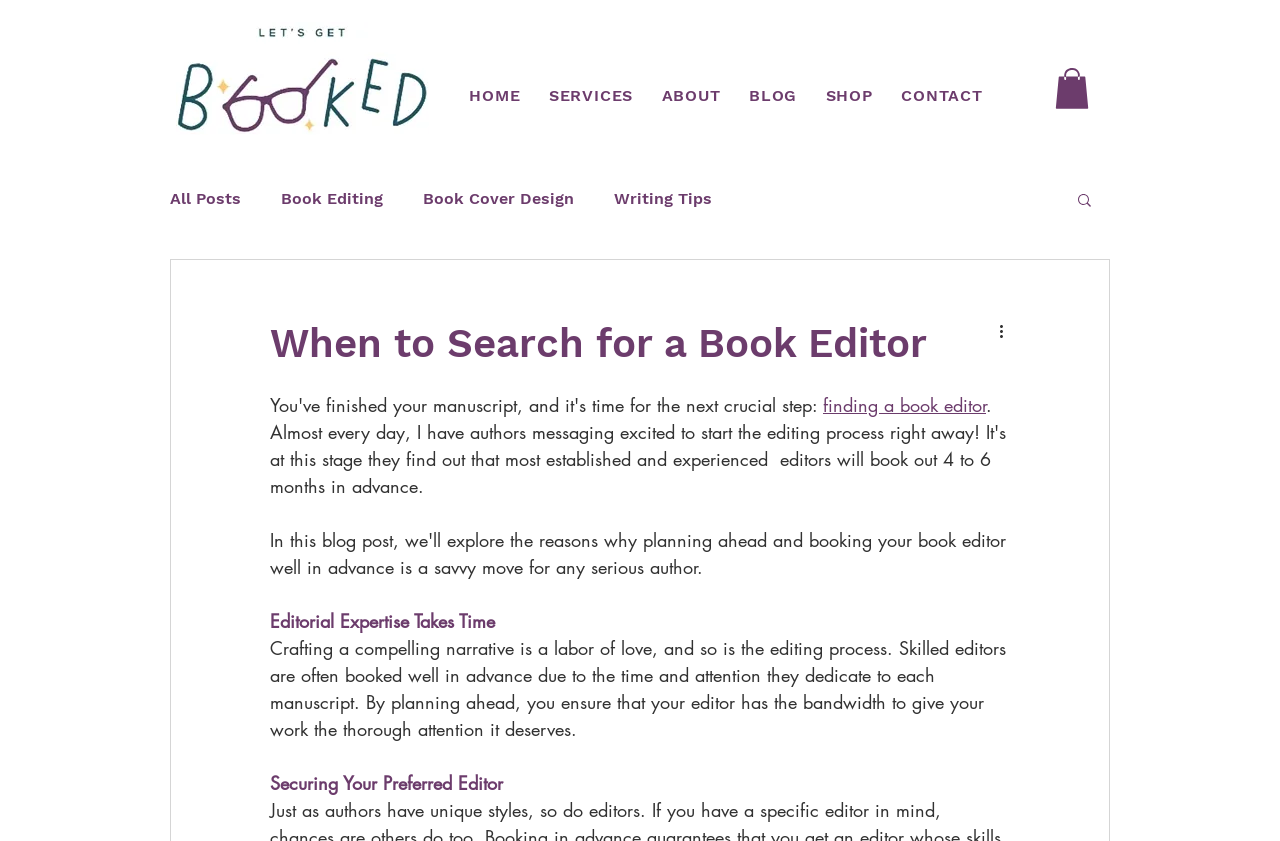Please use the details from the image to answer the following question comprehensively:
What is the topic of the blog post?

The blog post is about book editing, as indicated by the link 'Book Editing' in the navigation menu and the content of the post, which discusses the importance of planning ahead to find a book editor.